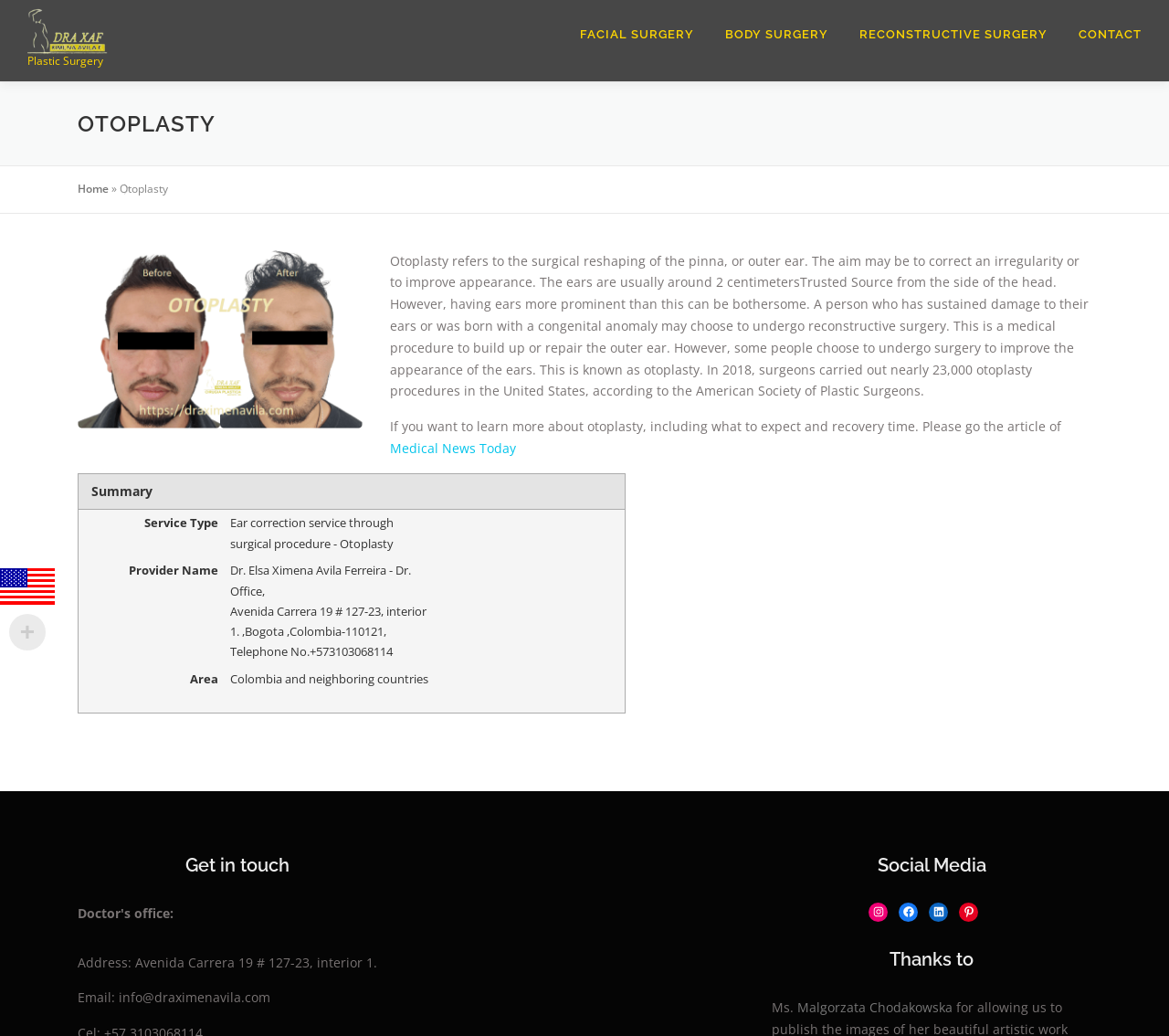Please determine the bounding box coordinates of the section I need to click to accomplish this instruction: "Search for something".

None